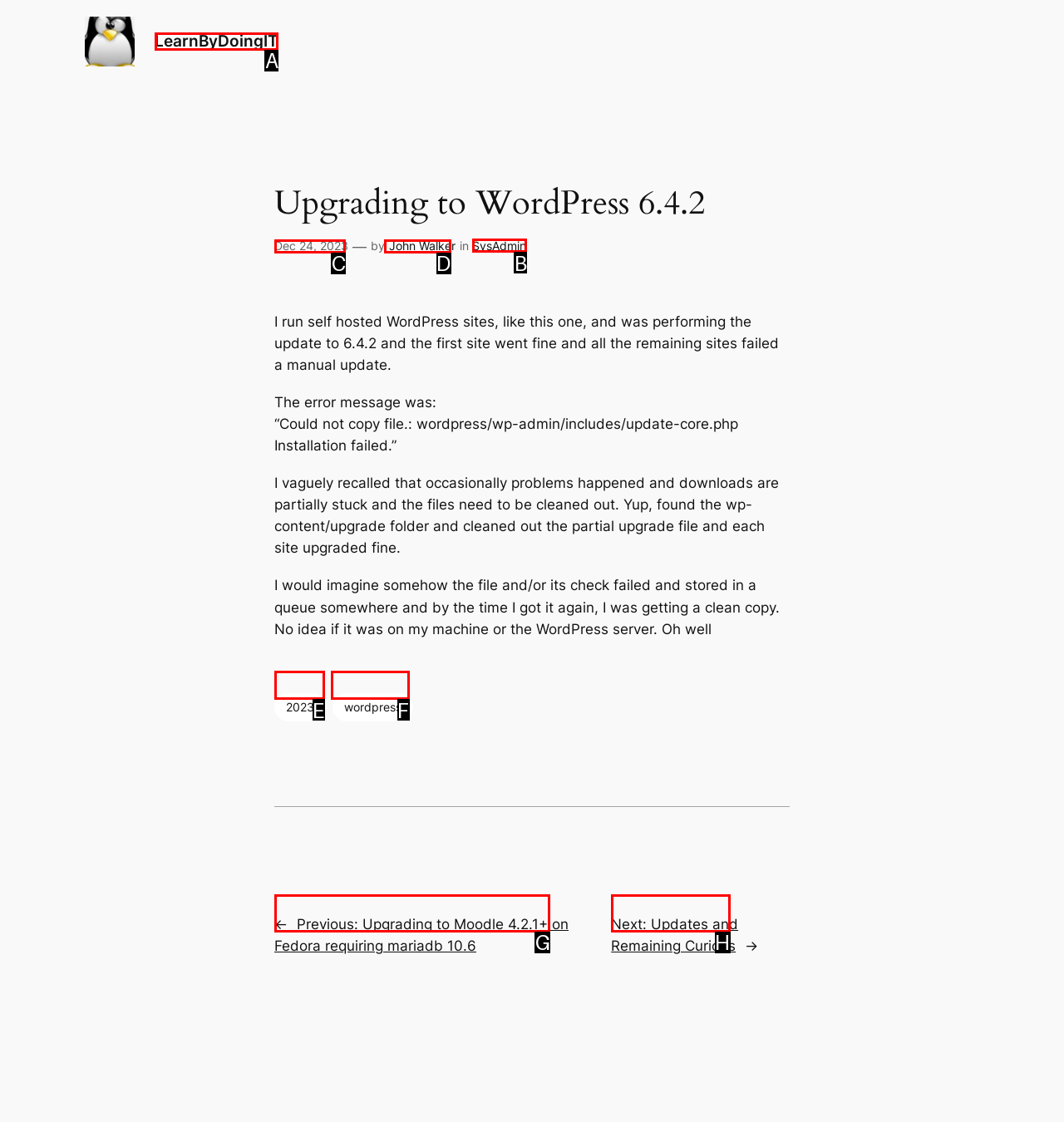Select the letter of the option that should be clicked to achieve the specified task: Explore the category SysAdmin. Respond with just the letter.

B